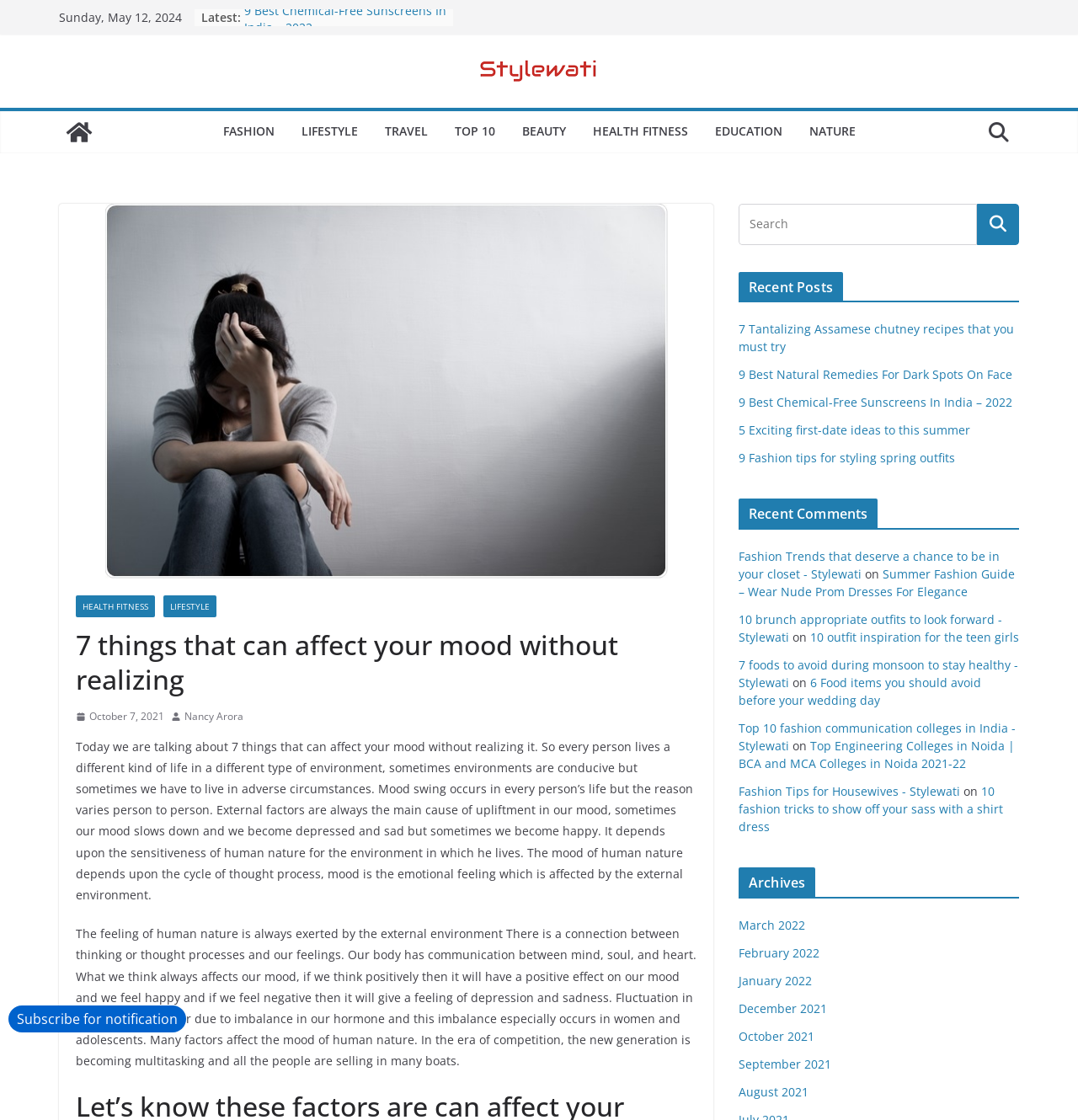Locate the bounding box coordinates of the clickable element to fulfill the following instruction: "Search for something". Provide the coordinates as four float numbers between 0 and 1 in the format [left, top, right, bottom].

[0.685, 0.182, 0.945, 0.218]